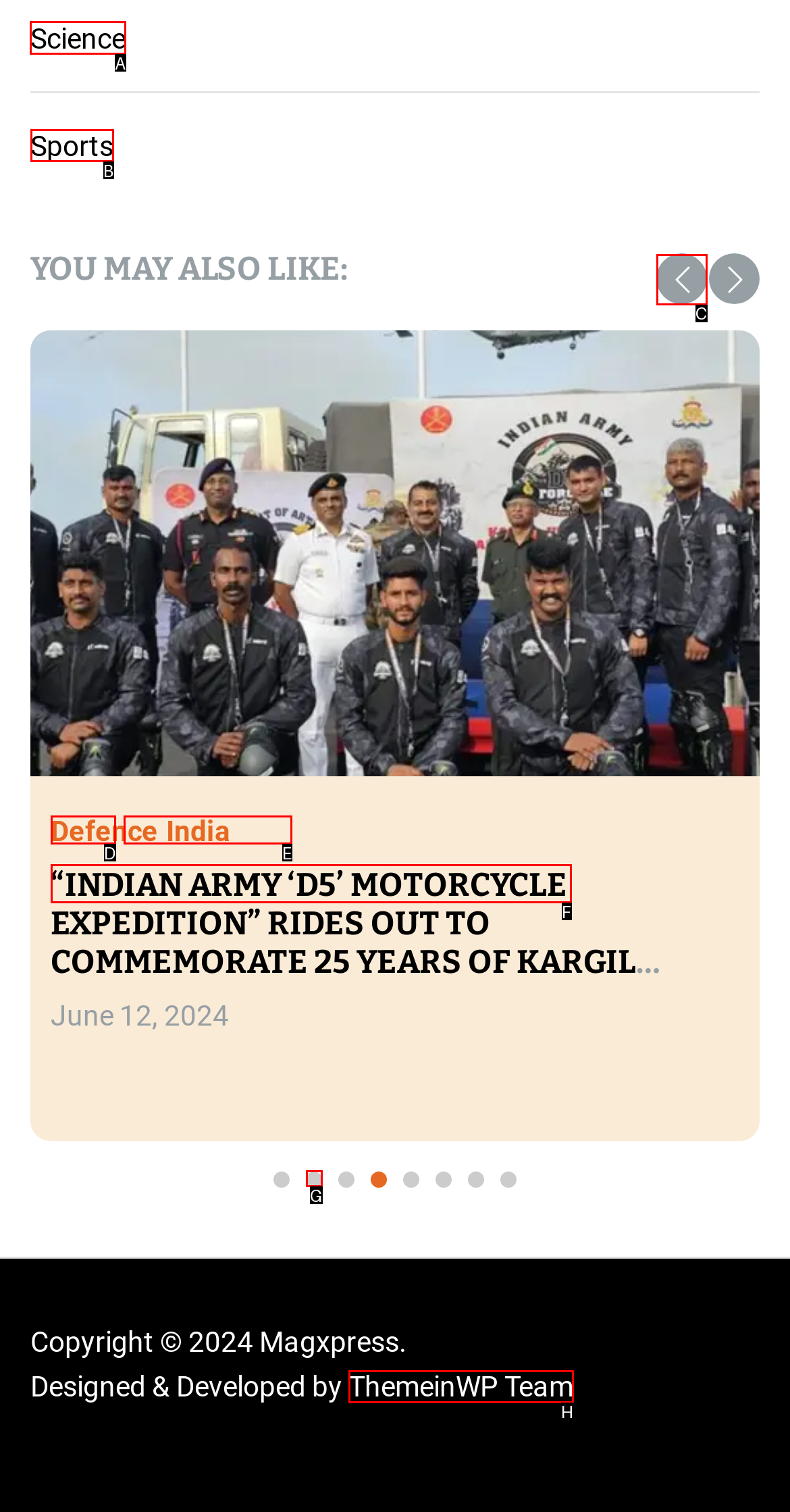Which UI element should be clicked to perform the following task: Click on the 'Science' link? Answer with the corresponding letter from the choices.

A